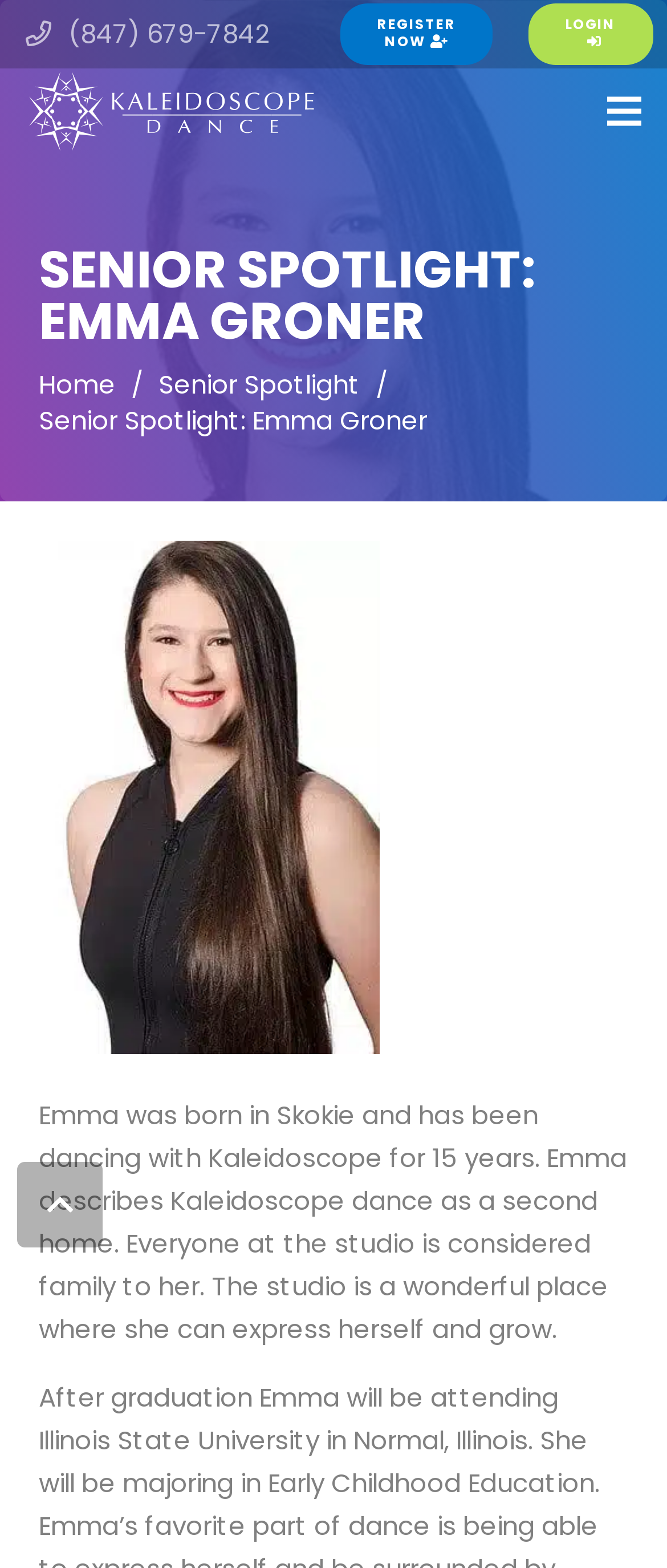Locate the bounding box coordinates of the area where you should click to accomplish the instruction: "Go to senior spotlight page".

[0.237, 0.233, 0.54, 0.256]